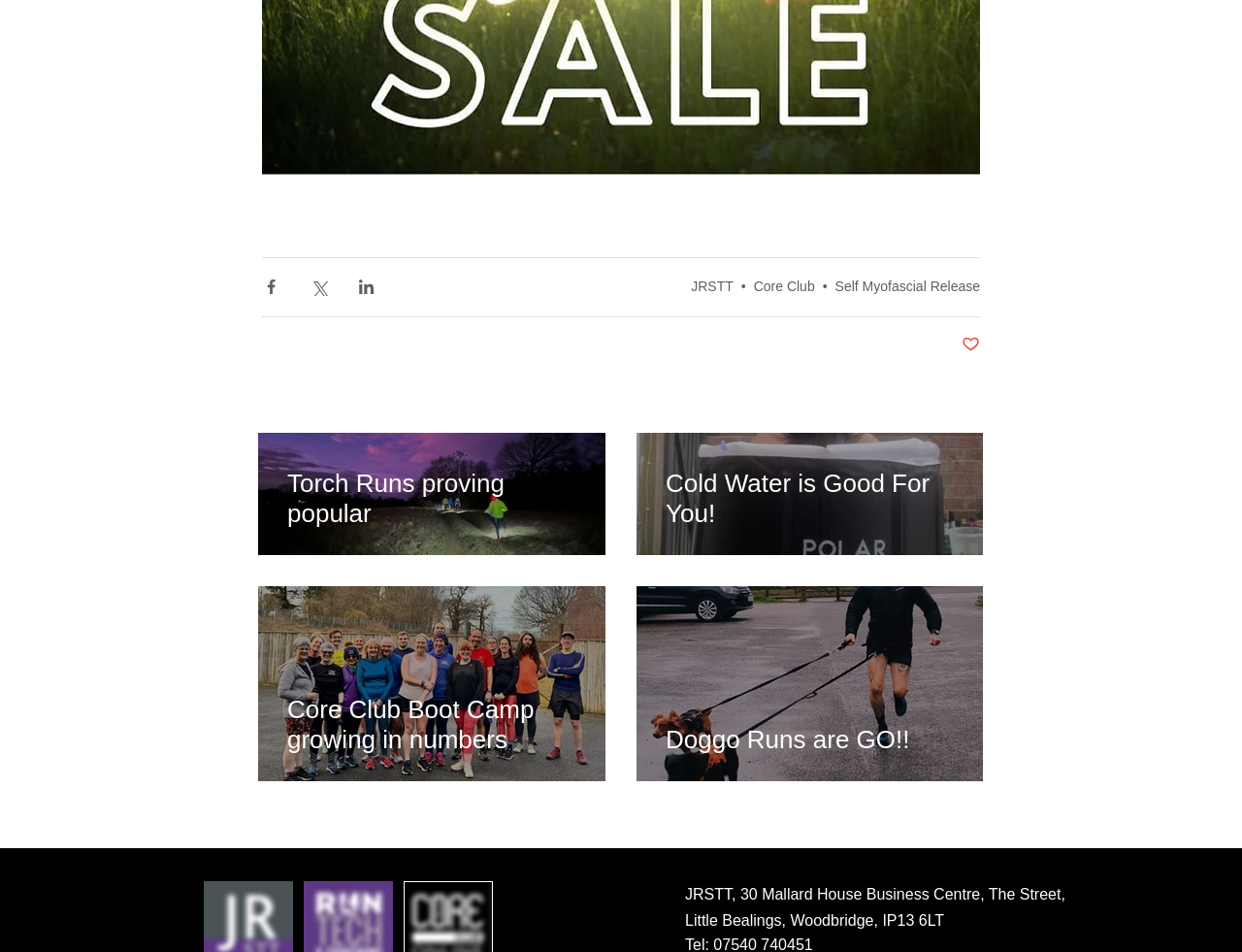Please locate the bounding box coordinates of the element's region that needs to be clicked to follow the instruction: "Visit the JRSTT website". The bounding box coordinates should be provided as four float numbers between 0 and 1, i.e., [left, top, right, bottom].

[0.556, 0.293, 0.59, 0.309]